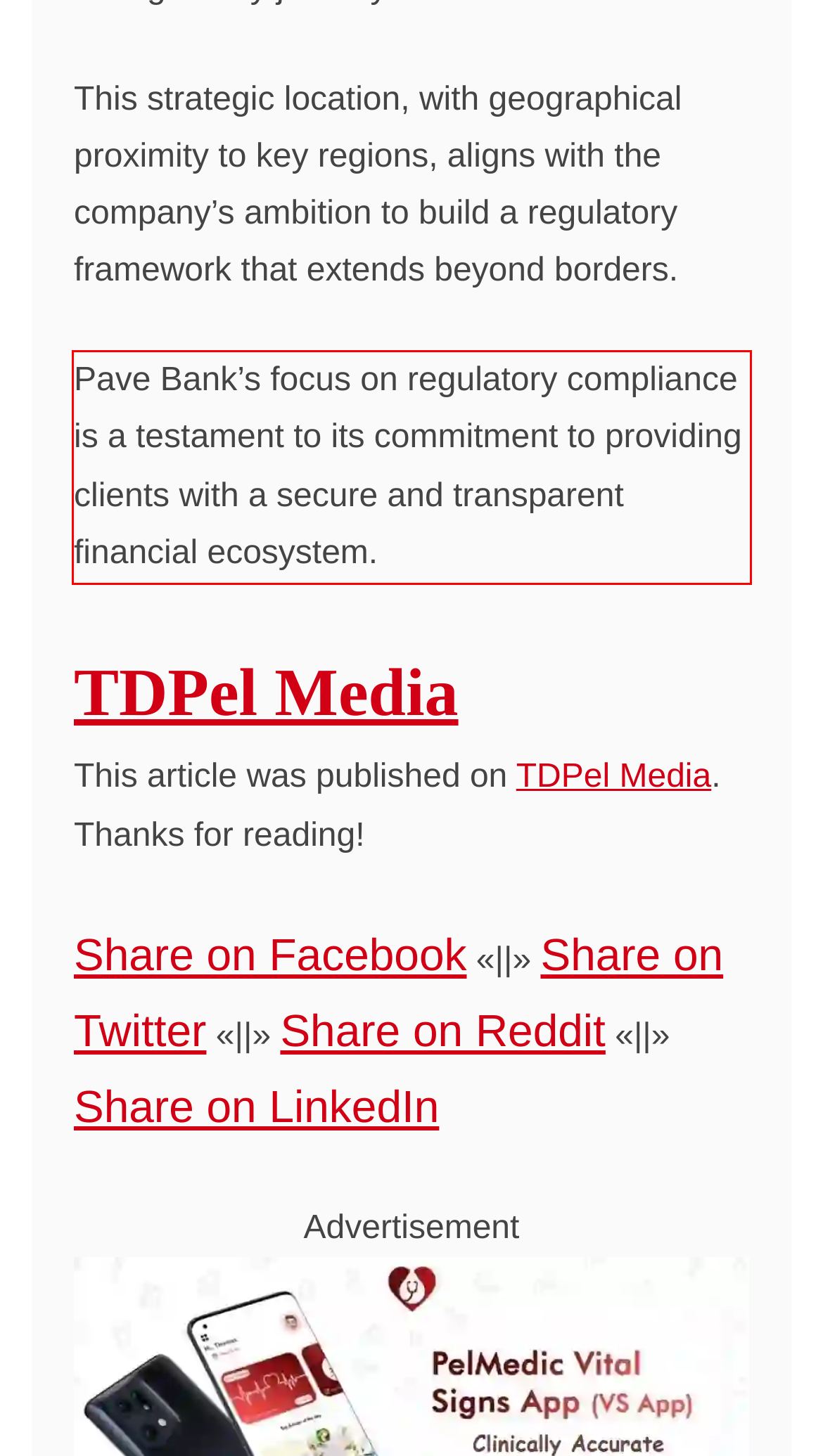Using the provided screenshot of a webpage, recognize and generate the text found within the red rectangle bounding box.

Pave Bank’s focus on regulatory compliance is a testament to its commitment to providing clients with a secure and transparent financial ecosystem.